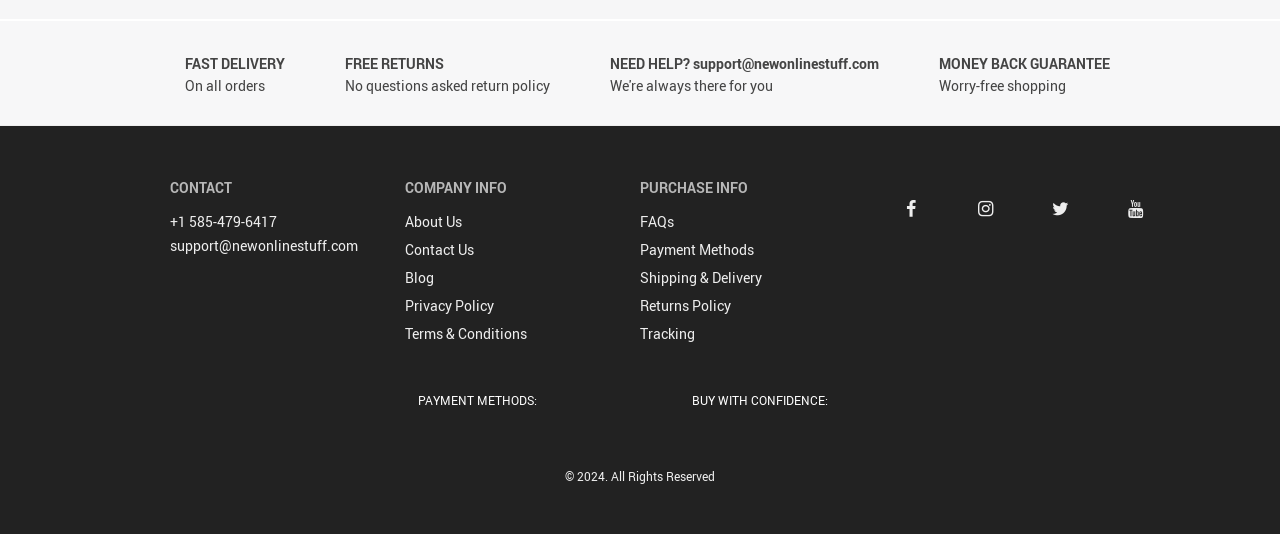Determine the bounding box coordinates of the region that needs to be clicked to achieve the task: "Follow on Facebook".

[0.704, 0.367, 0.721, 0.414]